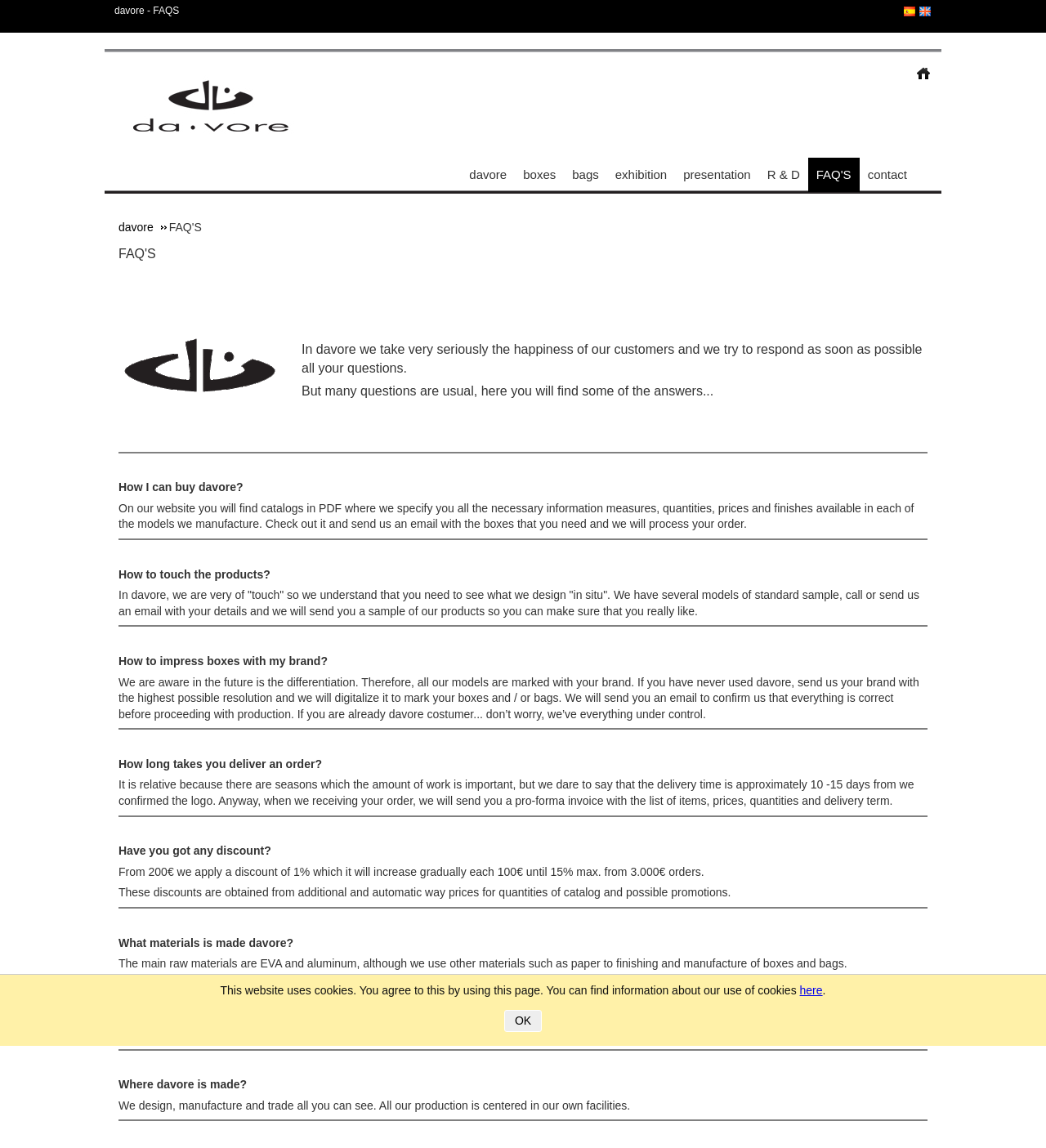Refer to the screenshot and answer the following question in detail:
What is the main purpose of davore?

According to the webpage, davore takes the happiness of its customers very seriously and tries to respond to their questions as soon as possible, which implies that the main purpose of davore is to ensure customer satisfaction.